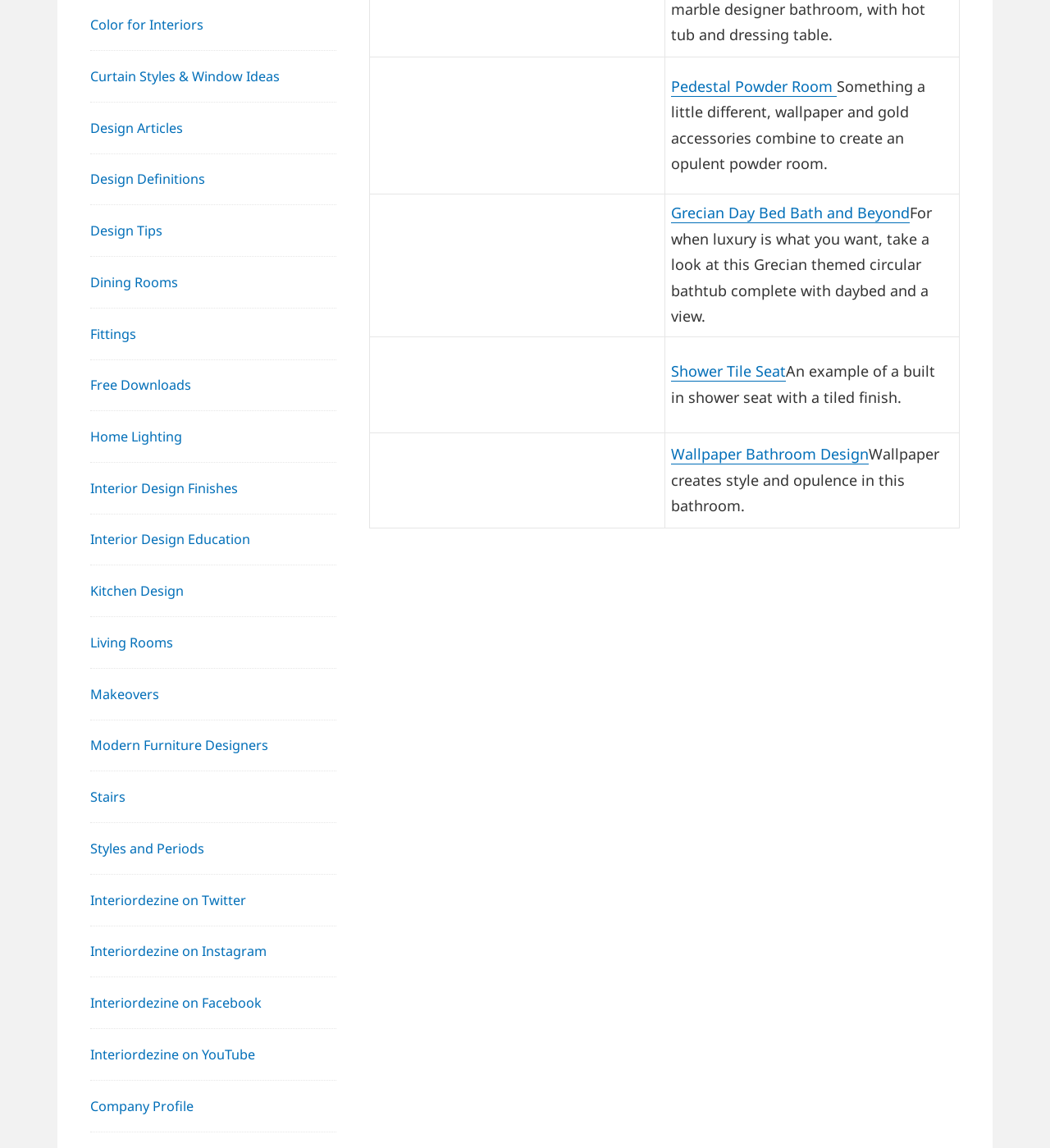Determine the bounding box coordinates of the clickable region to carry out the instruction: "Take the Color Consultant course".

[0.355, 0.483, 0.91, 0.991]